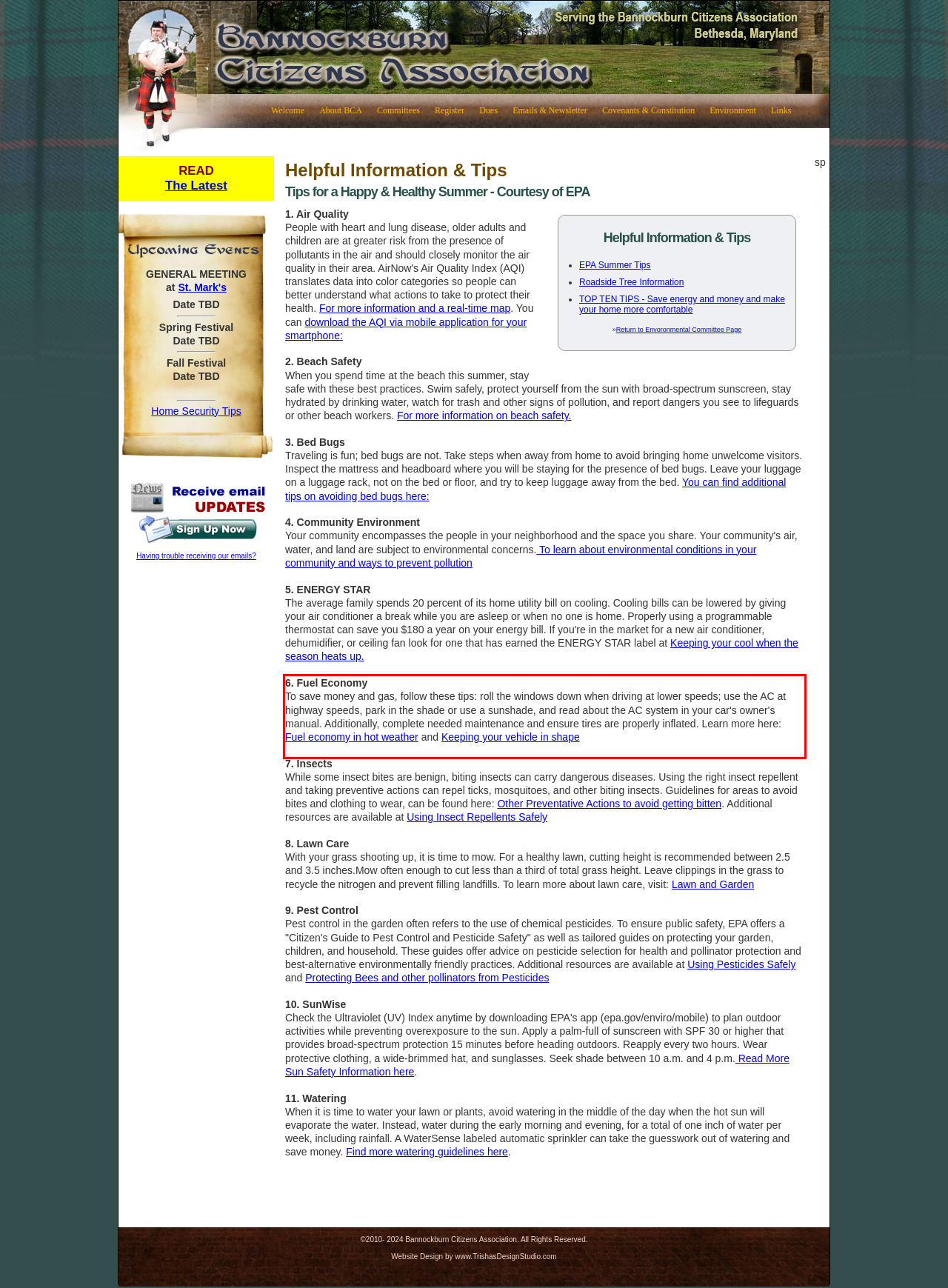Examine the webpage screenshot and use OCR to recognize and output the text within the red bounding box.

6. Fuel Economy To save money and gas, follow these tips: roll the windows down when driving at lower speeds; use the AC at highway speeds, park in the shade or use a sunshade, and read about the AC system in your car's owner's manual. Additionally, complete needed maintenance and ensure tires are properly inflated. Learn more here: Fuel economy in hot weather and Keeping your vehicle in shape